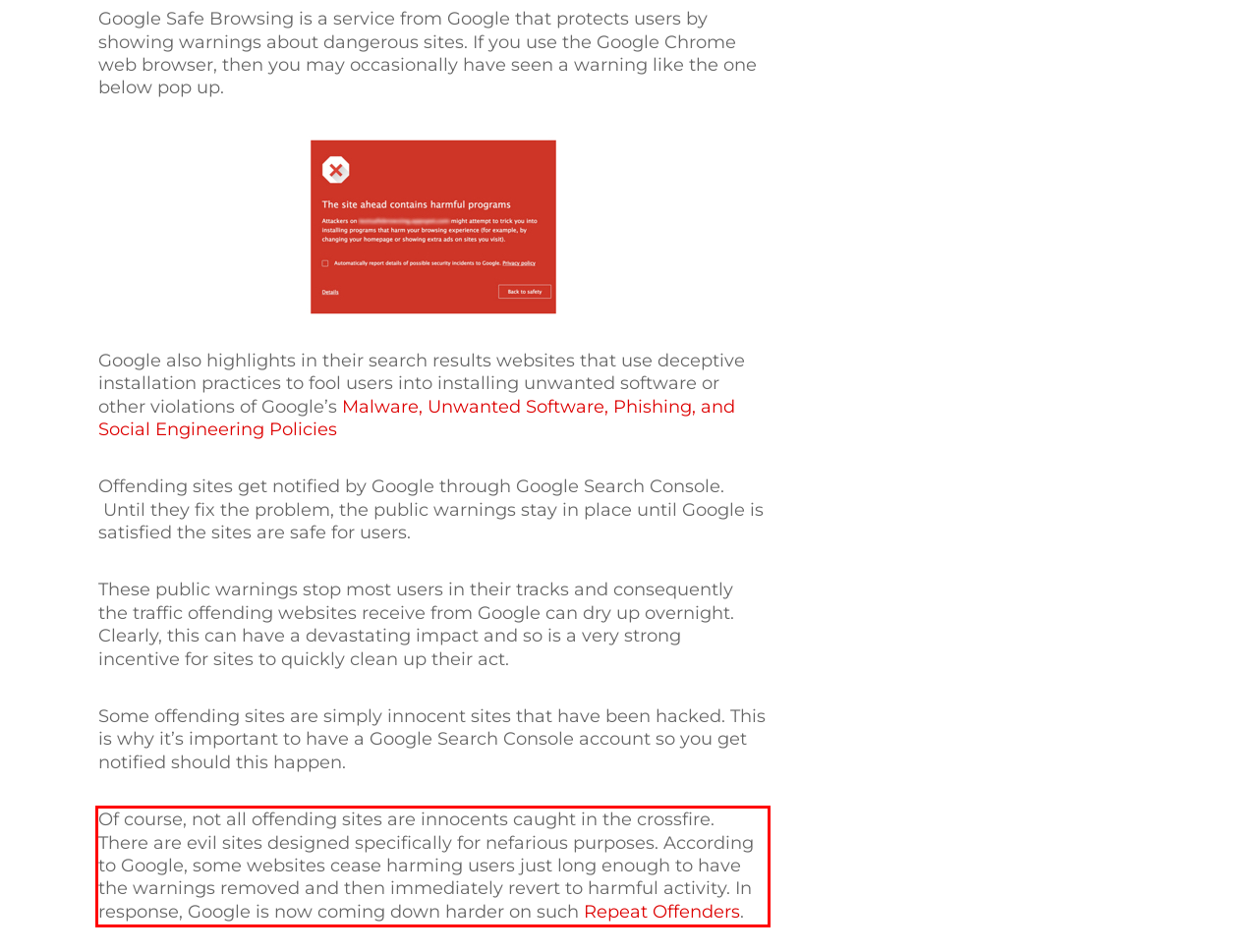You have a screenshot of a webpage where a UI element is enclosed in a red rectangle. Perform OCR to capture the text inside this red rectangle.

Of course, not all offending sites are innocents caught in the crossfire. There are evil sites designed specifically for nefarious purposes. According to Google, some websites cease harming users just long enough to have the warnings removed and then immediately revert to harmful activity. In response, Google is now coming down harder on such Repeat Offenders.